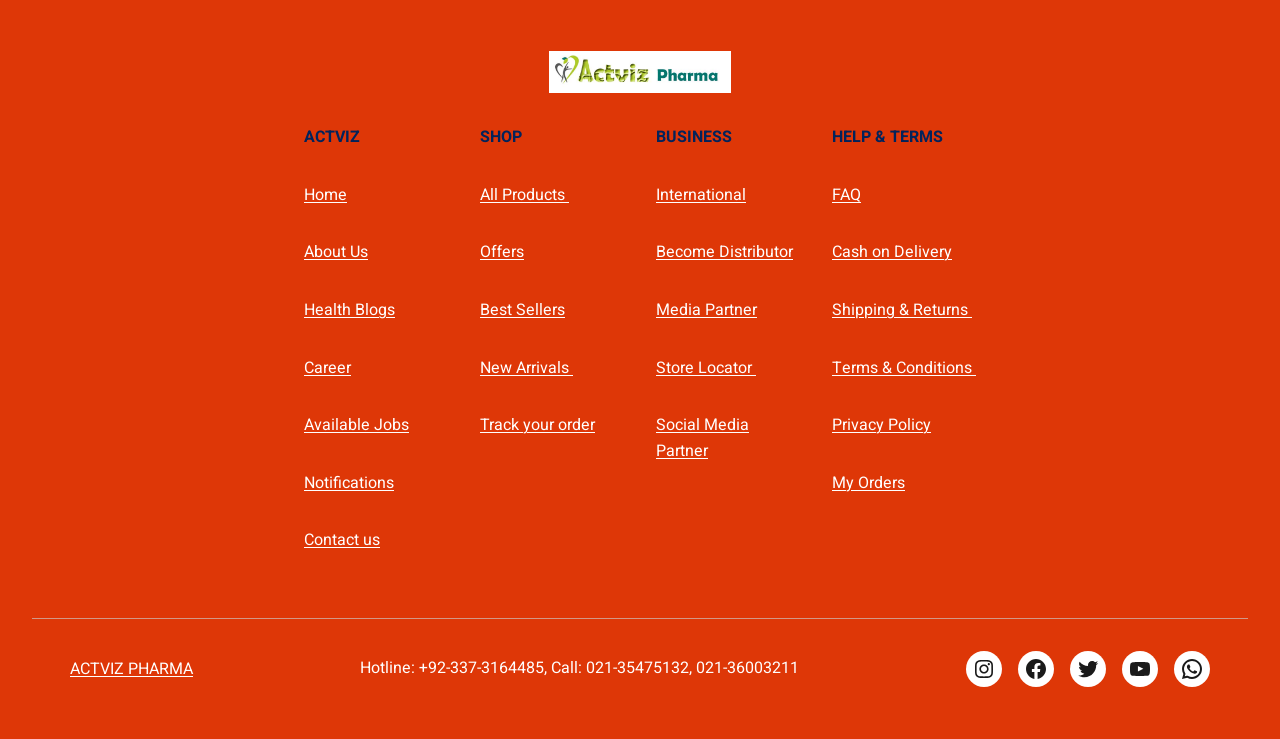What is the second link under the 'SHOP' category?
Answer the question based on the image using a single word or a brief phrase.

Offers